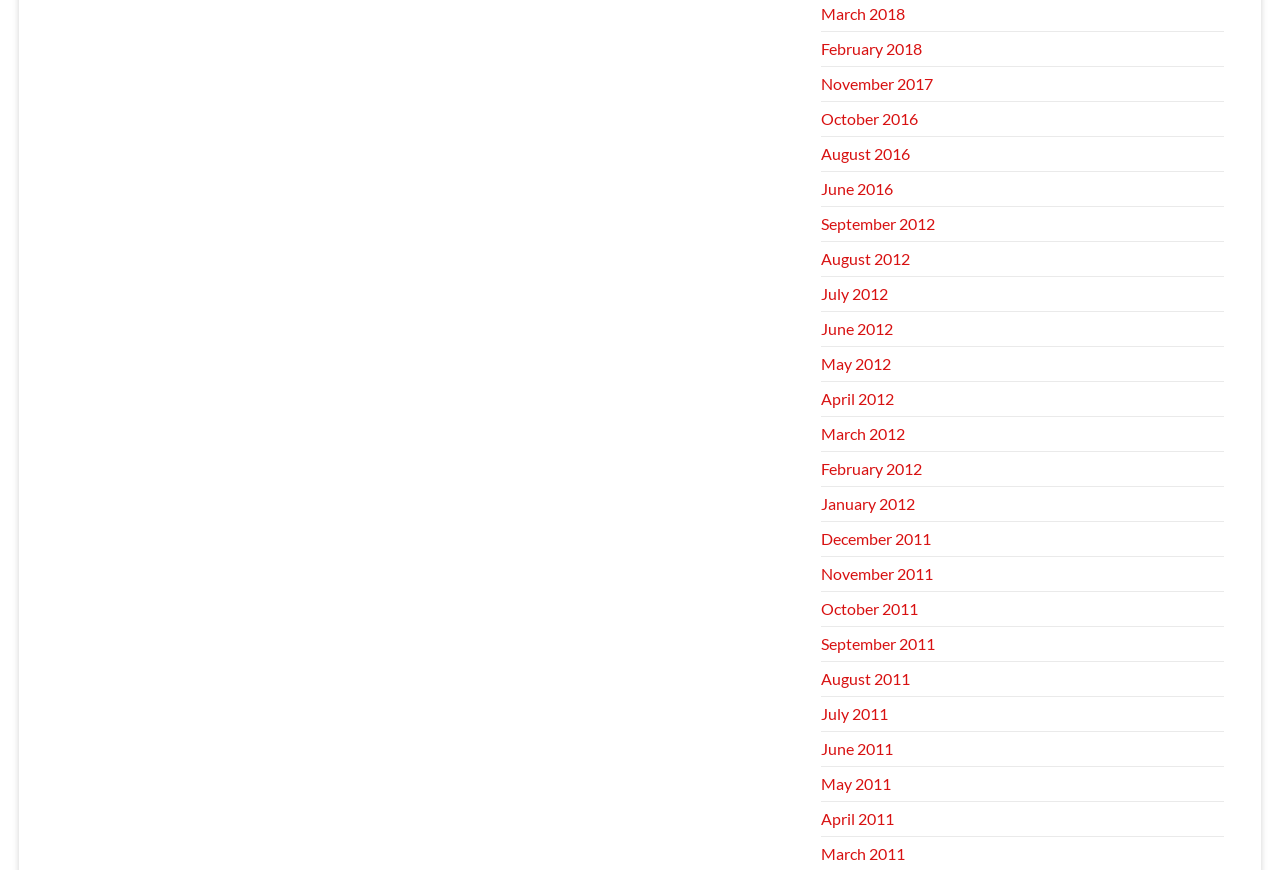What is the most recent month listed? Using the information from the screenshot, answer with a single word or phrase.

March 2018